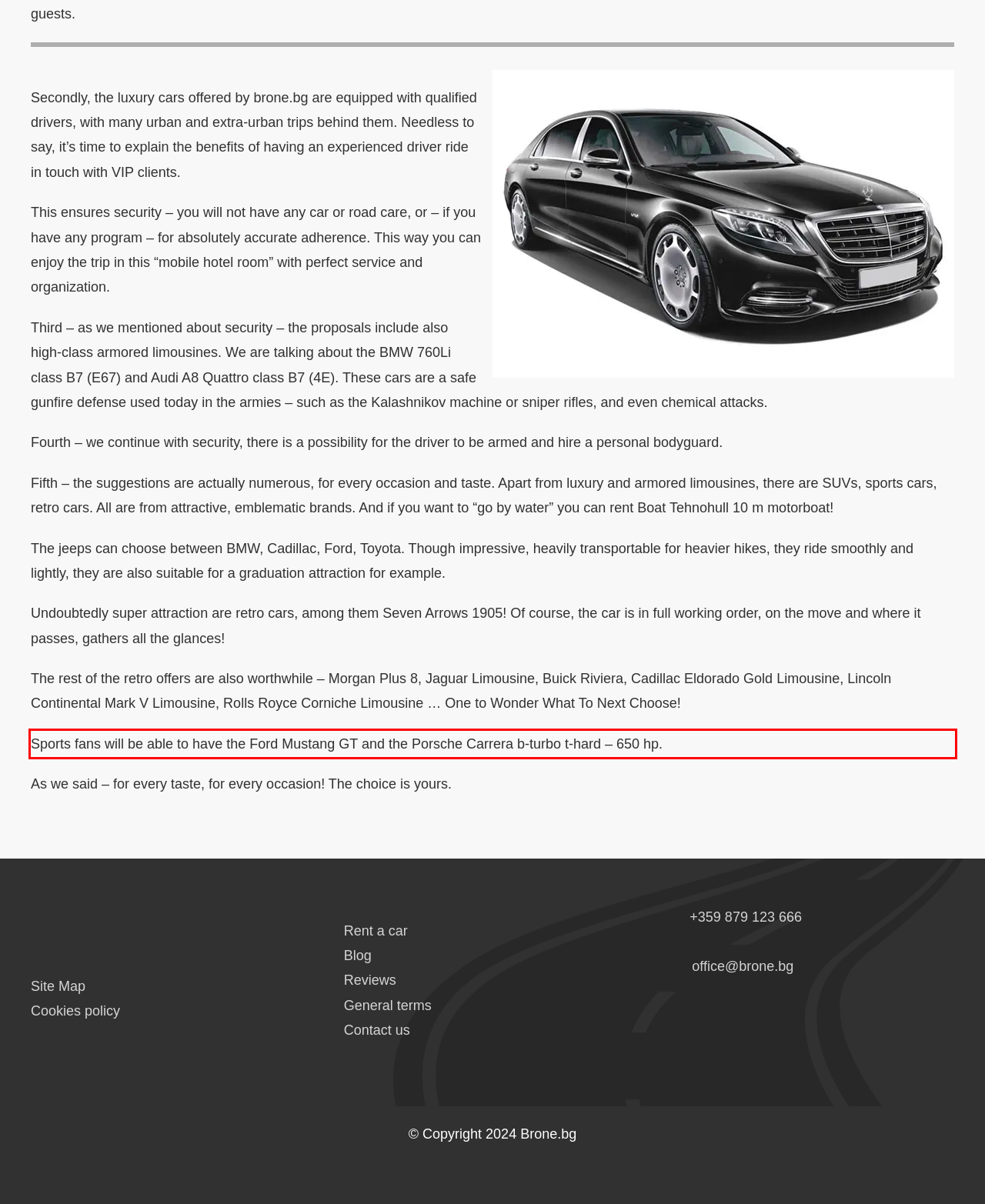Using the provided screenshot, read and generate the text content within the red-bordered area.

Sports fans will be able to have the Ford Mustang GT and the Porsche Carrera b-turbo t-hard – 650 hp.